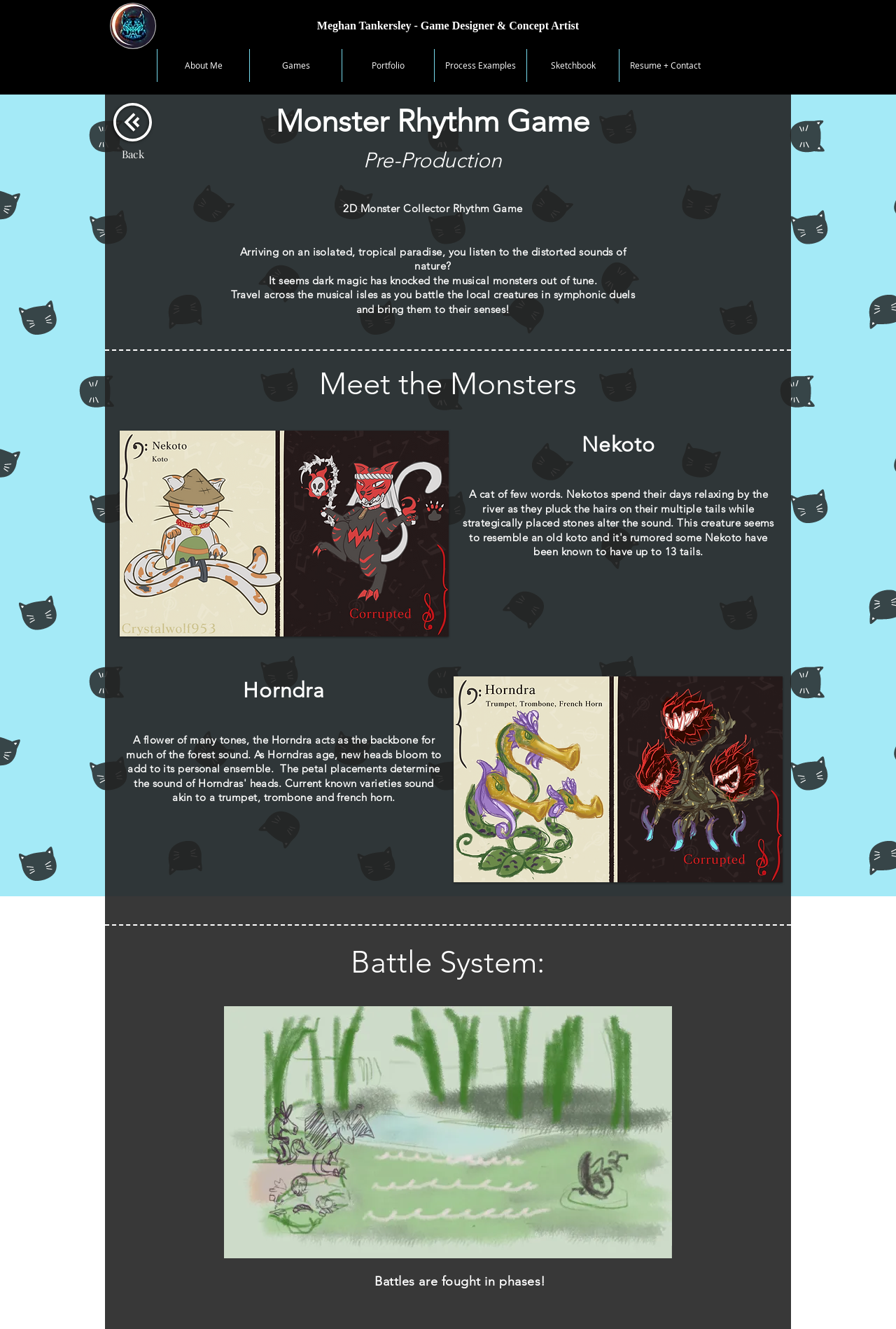Show the bounding box coordinates for the HTML element described as: "aria-label="Play video"".

[0.25, 0.757, 0.75, 0.947]